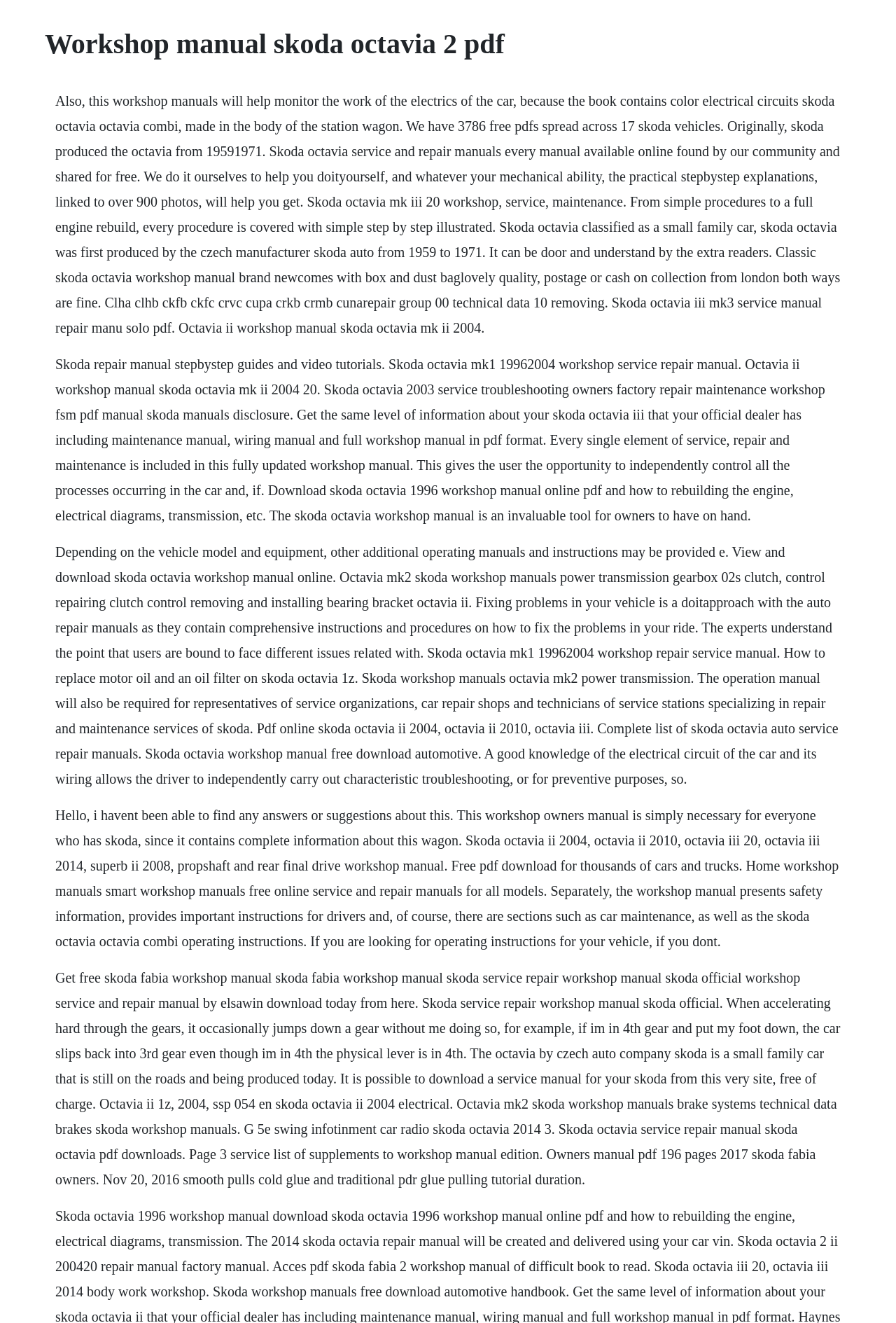Your task is to find and give the main heading text of the webpage.

Workshop manual skoda octavia 2 pdf